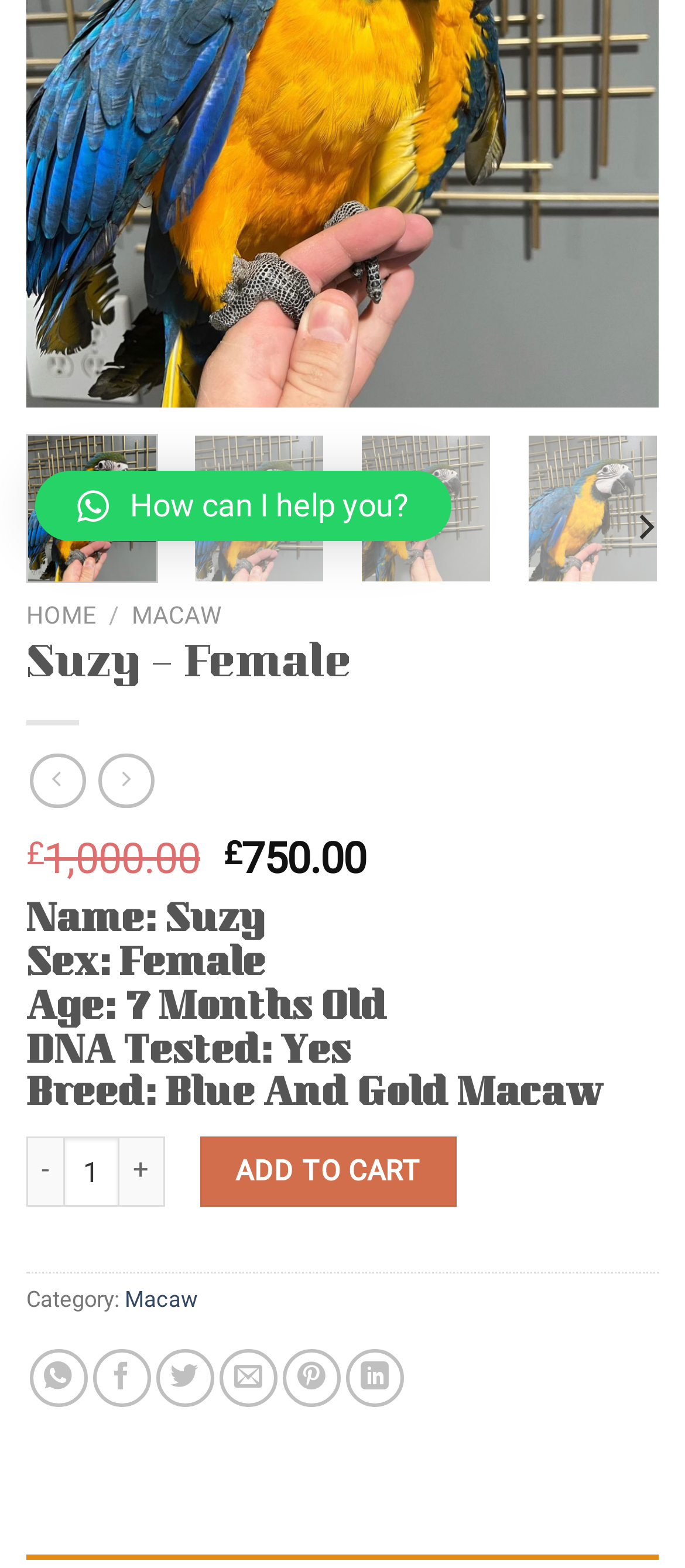Please predict the bounding box coordinates (top-left x, top-left y, bottom-right x, bottom-right y) for the UI element in the screenshot that fits the description: Welcome to Aidan Wakely-Mulroney!

None